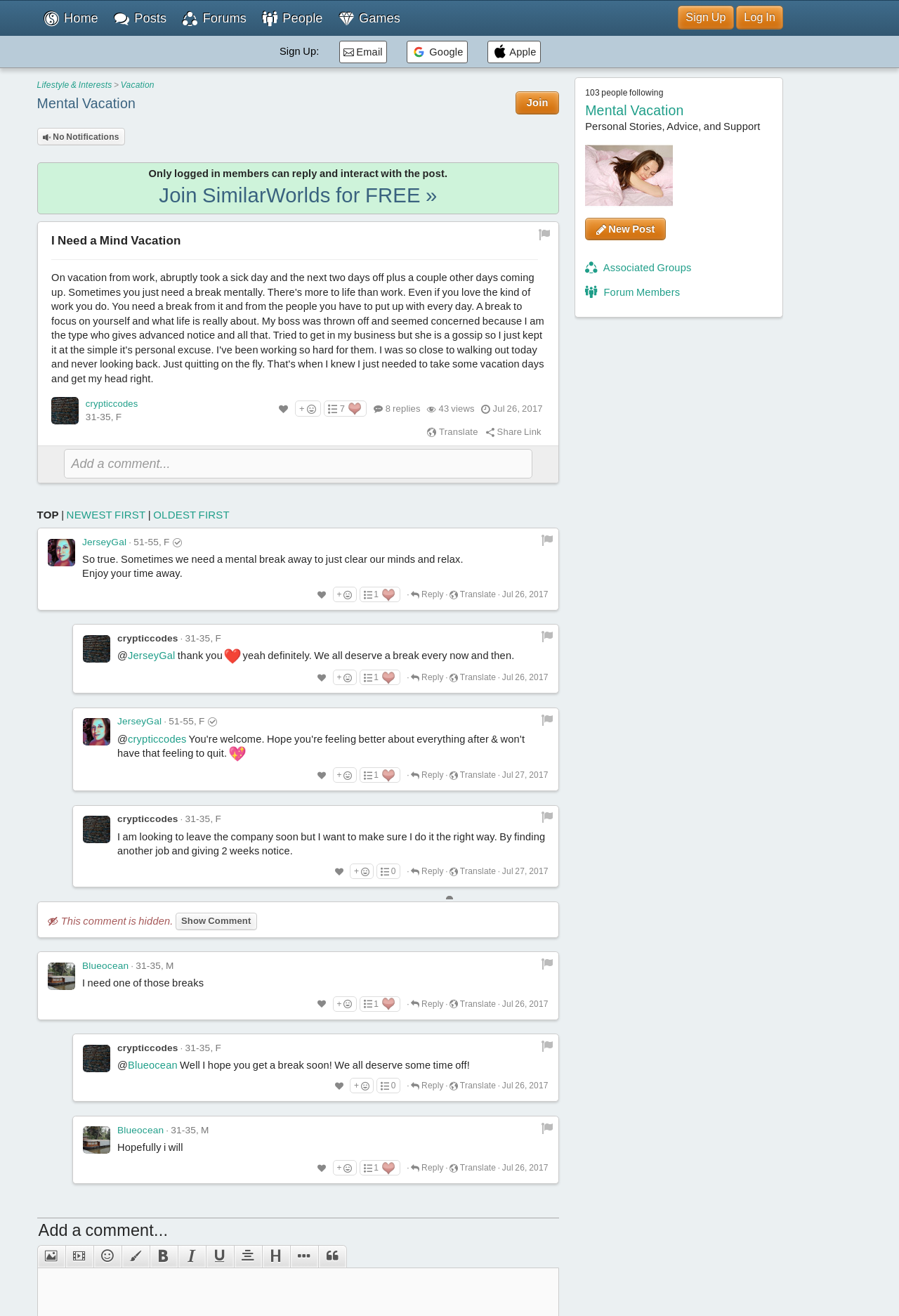Please answer the following question using a single word or phrase: 
How many replies are there to the post?

8